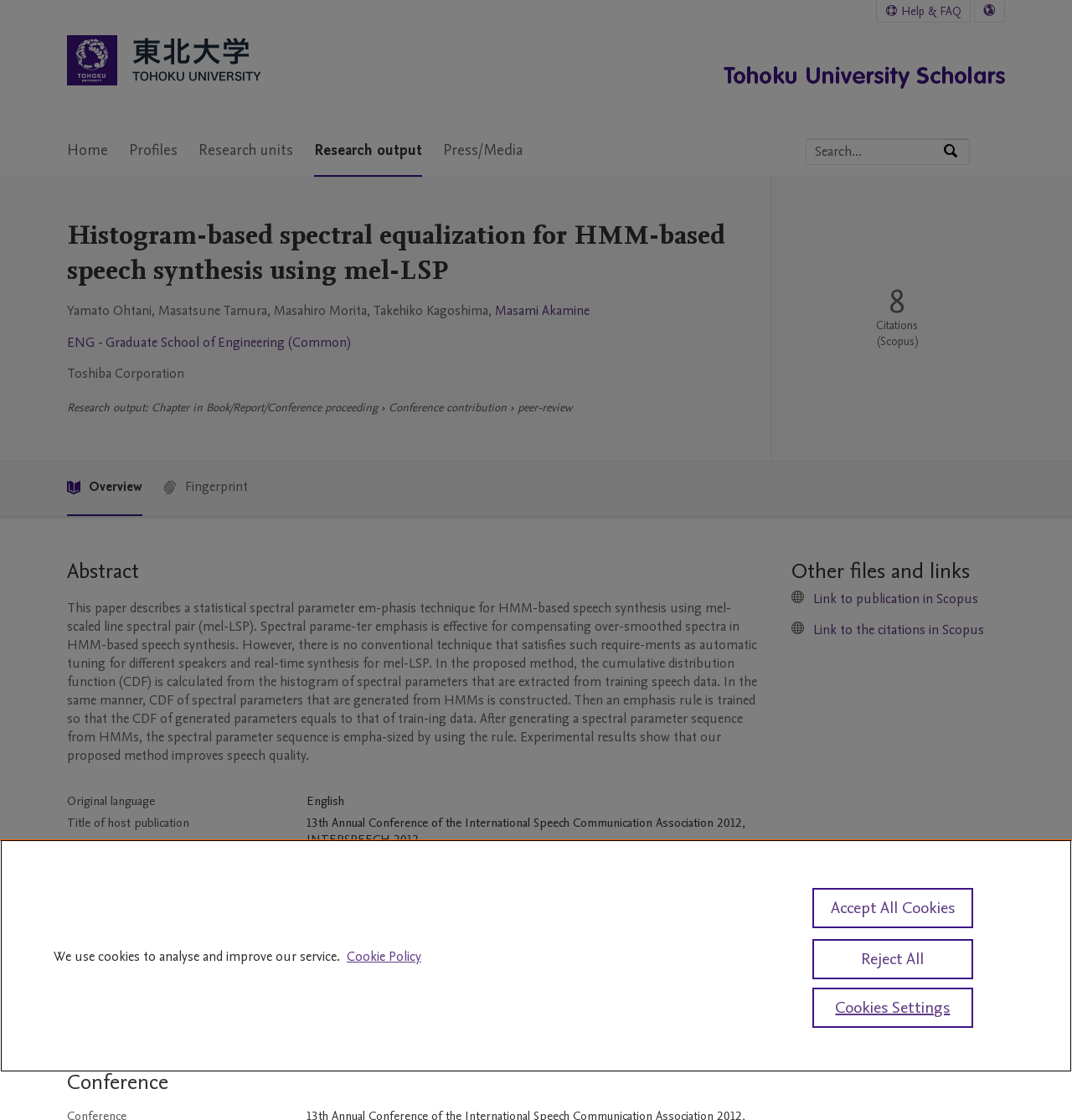Locate the UI element described by Link to publication in Scopus and provide its bounding box coordinates. Use the format (top-left x, top-left y, bottom-right x, bottom-right y) with all values as floating point numbers between 0 and 1.

[0.759, 0.527, 0.913, 0.543]